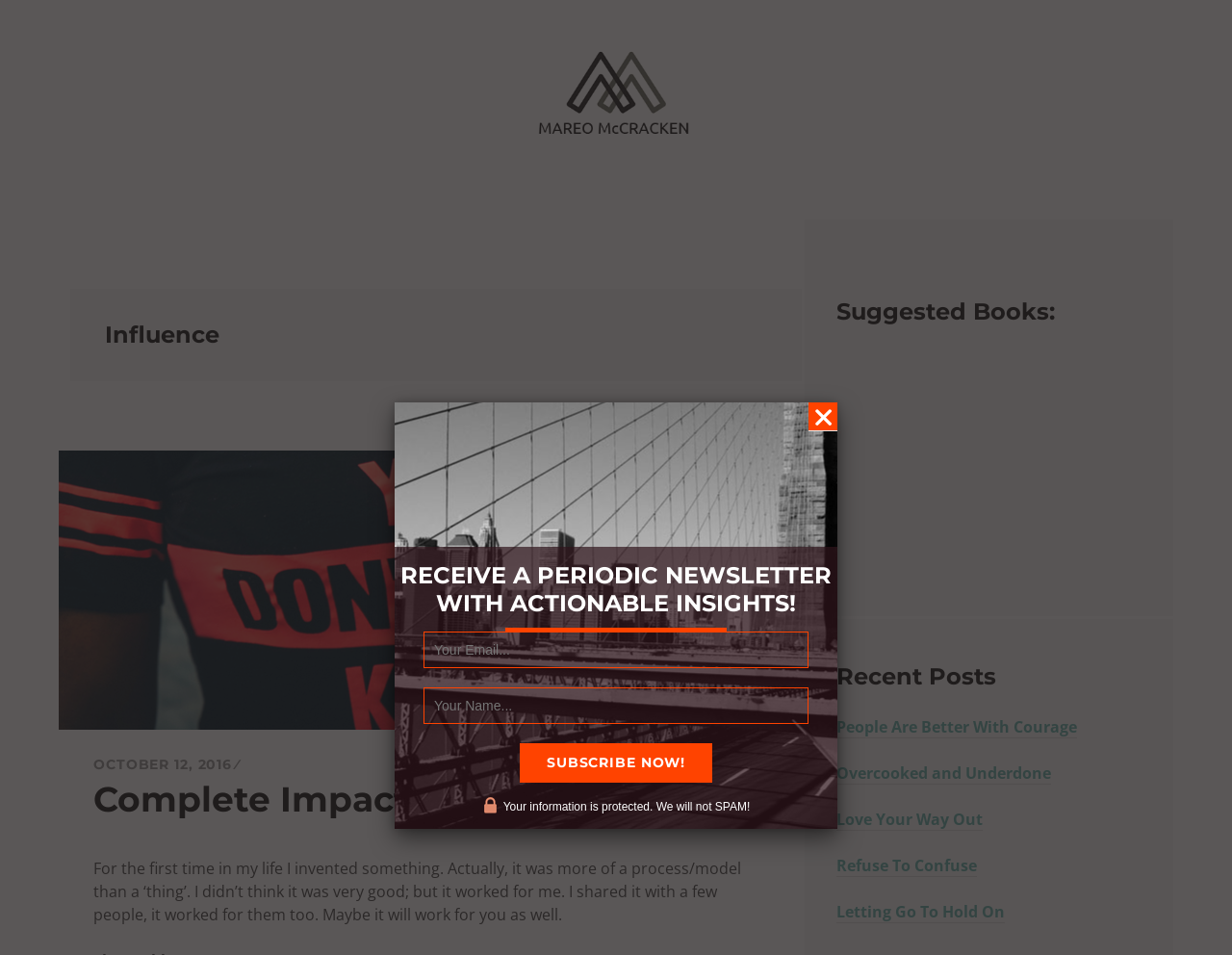Offer an extensive depiction of the webpage and its key elements.

The webpage is about Mareo McCracken's influence, with a prominent image on the top left corner. The title "Mareo McCracken" is displayed in a heading above the image. Below the image, there is a header section with a heading "Influence" and a link. 

On the left side of the page, there is a section with a heading "Complete Impact Model" and a link to it. Below this section, there is a block of text describing the model and its effectiveness. 

On the right side of the page, there are two sections. The top section has a heading "Suggested Books:" and contains an iframe, likely displaying book recommendations. The bottom section has a heading "Recent Posts" and lists five links to different blog posts.

In the middle of the page, there is a newsletter subscription section with a heading "RECEIVE A PERIODIC NEWSLETTER WITH ACTIONABLE INSIGHTS!" and two textboxes for email and name. A "Subscribe Now!" button is located below the textboxes. A note below the button assures that the submitted information will not be used for spamming.

There are several links scattered throughout the page, including a link to the top right corner and a few links at the bottom of the page.